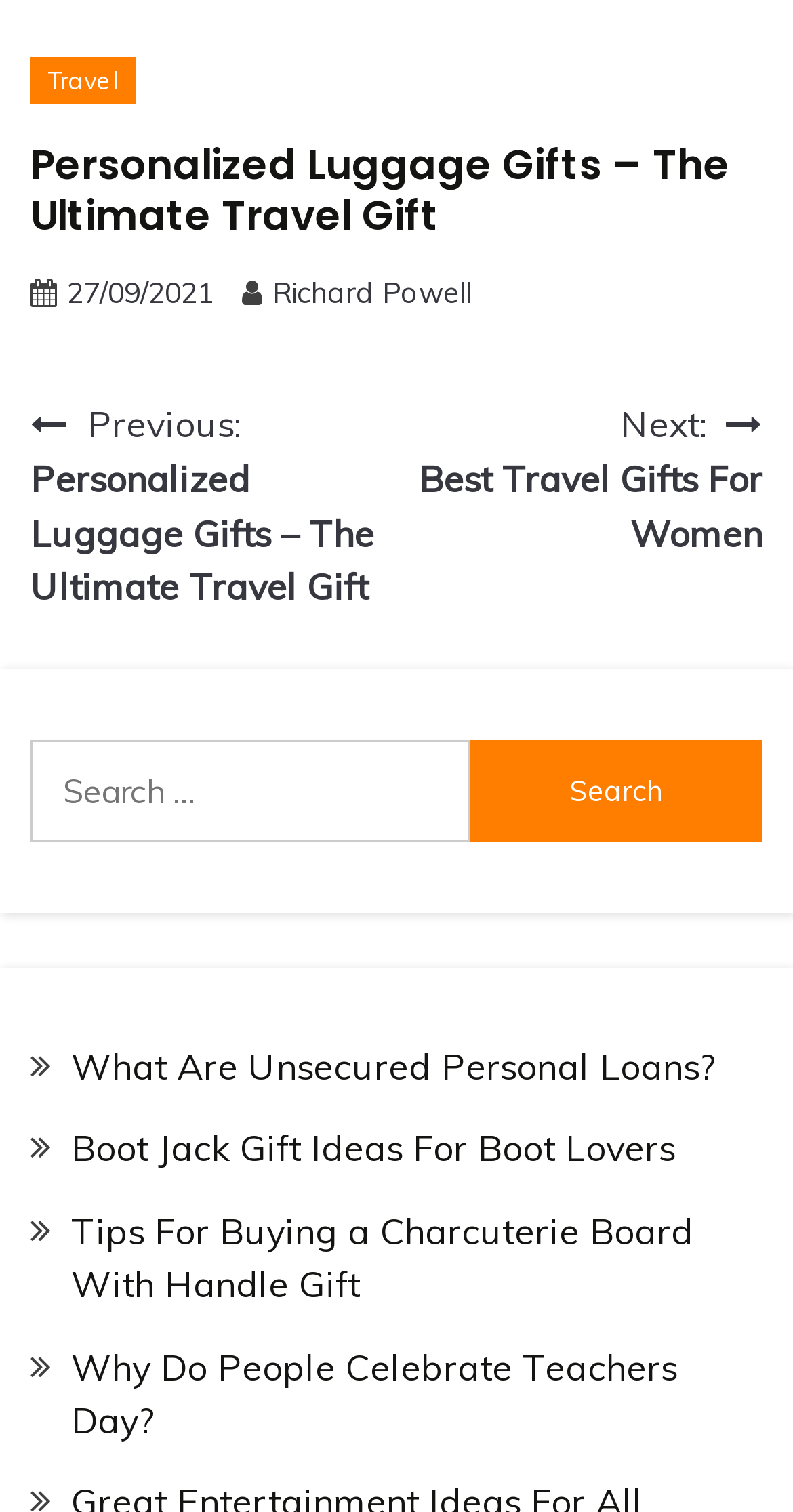Indicate the bounding box coordinates of the element that needs to be clicked to satisfy the following instruction: "Go to the 'What Are Unsecured Personal Loans?' page". The coordinates should be four float numbers between 0 and 1, i.e., [left, top, right, bottom].

[0.09, 0.69, 0.903, 0.719]